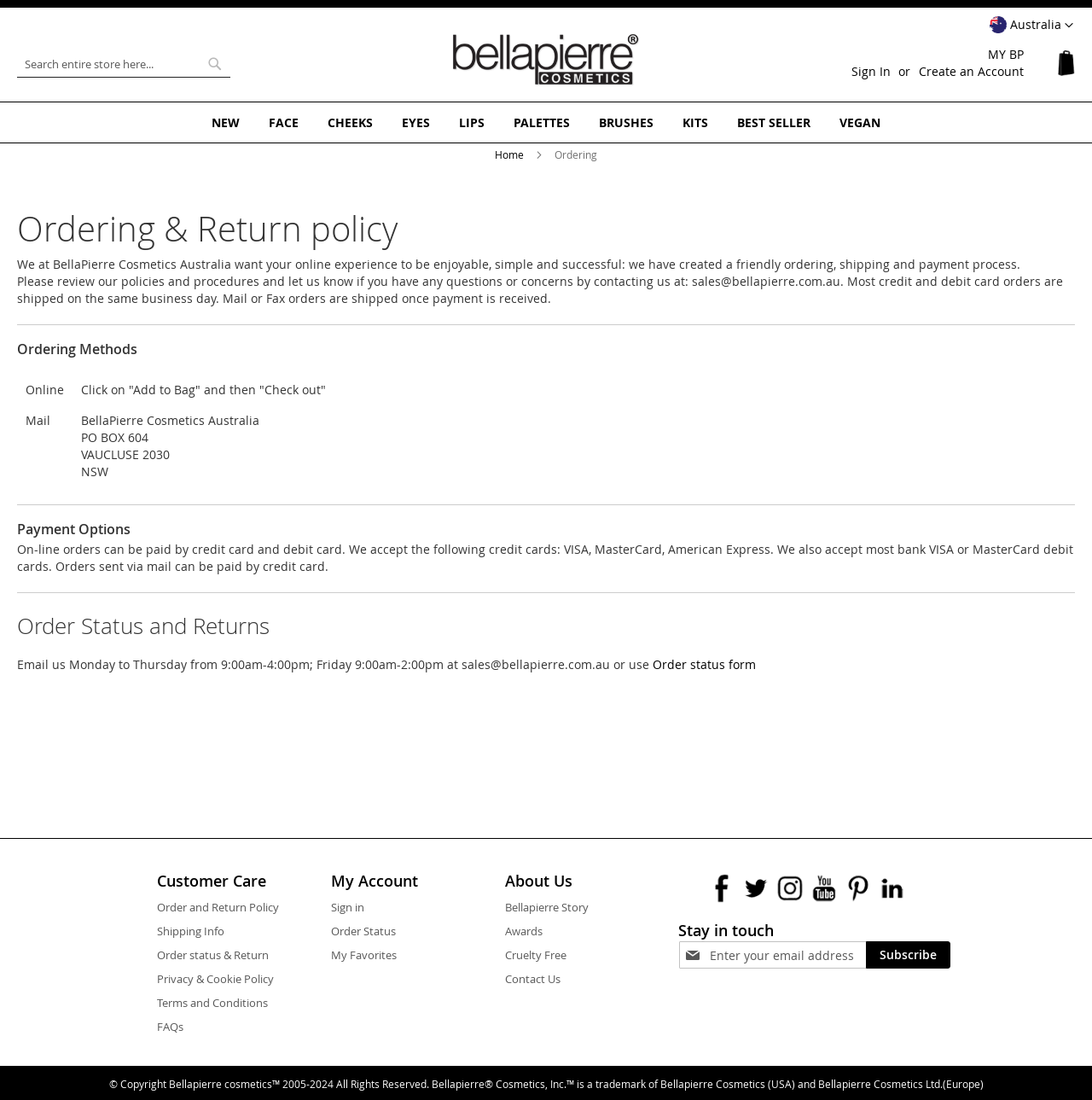Give a one-word or one-phrase response to the question: 
What is the purpose of the 'Order status form'?

To track order status